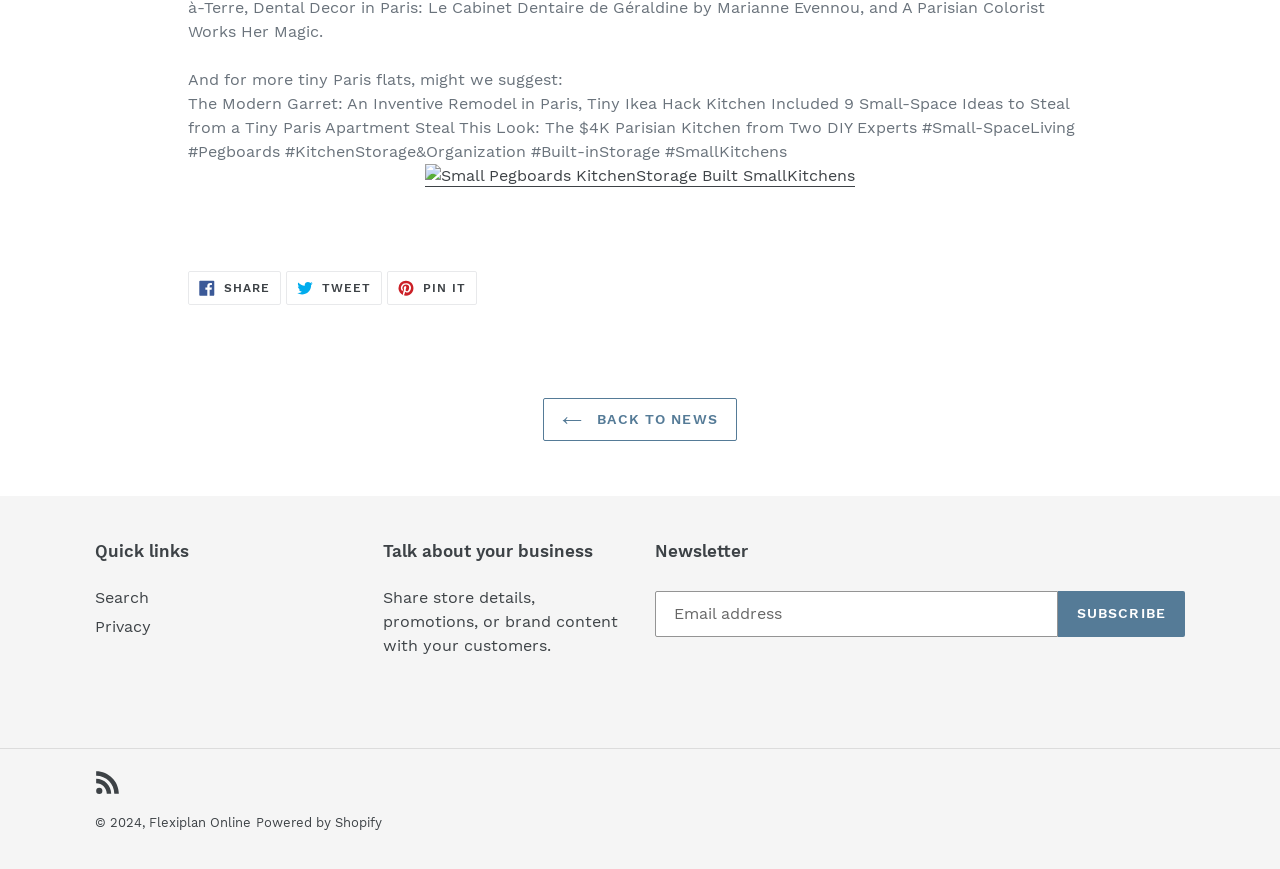Determine the bounding box coordinates for the HTML element mentioned in the following description: "Flexiplan Online". The coordinates should be a list of four floats ranging from 0 to 1, represented as [left, top, right, bottom].

[0.116, 0.937, 0.196, 0.955]